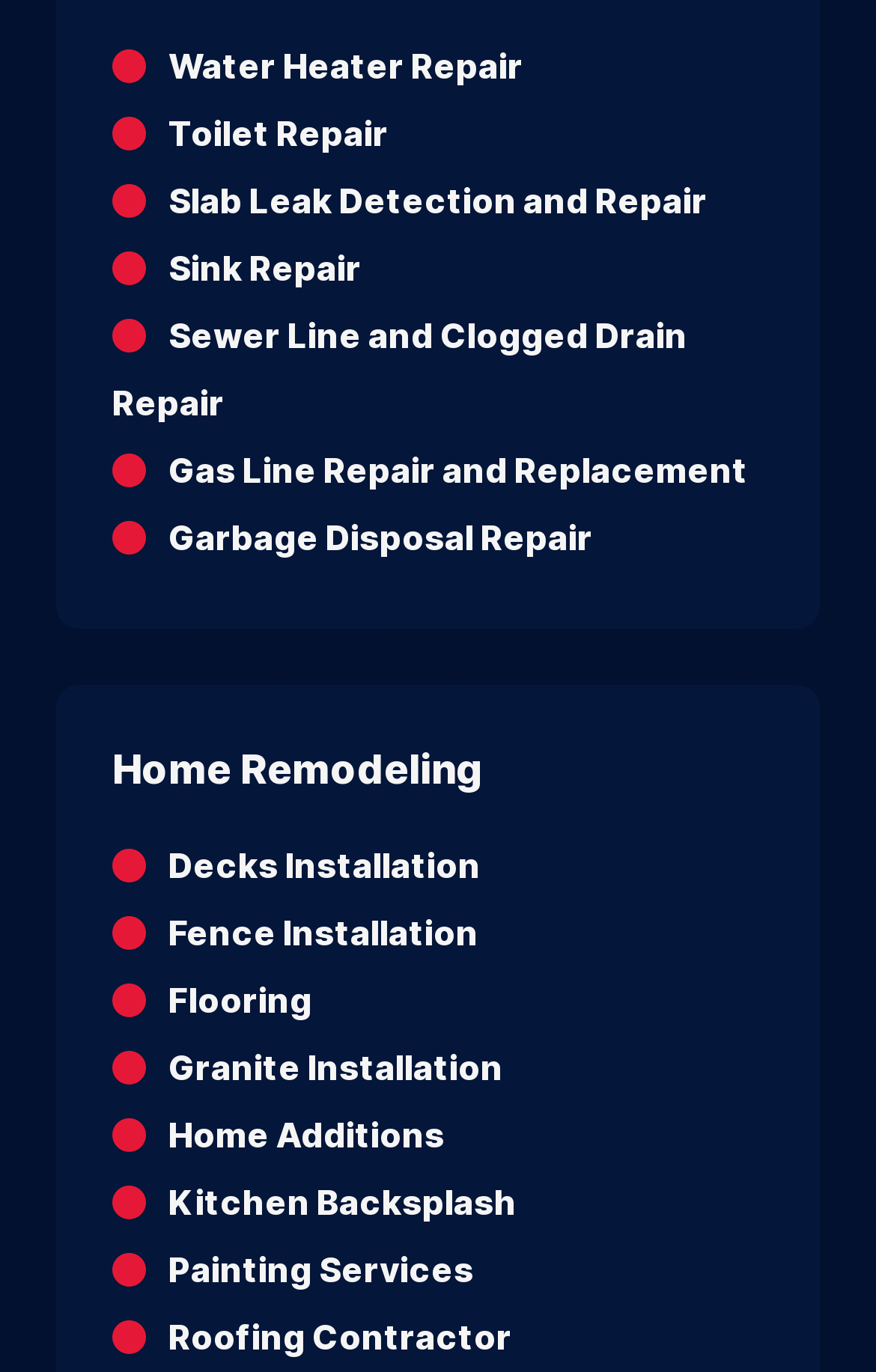What is the last service listed under Home Remodeling?
Using the details from the image, give an elaborate explanation to answer the question.

By examining the links under the 'Home Remodeling' heading, I found that the last service listed is Roofing Contractor, which is located at the bottom of the list.